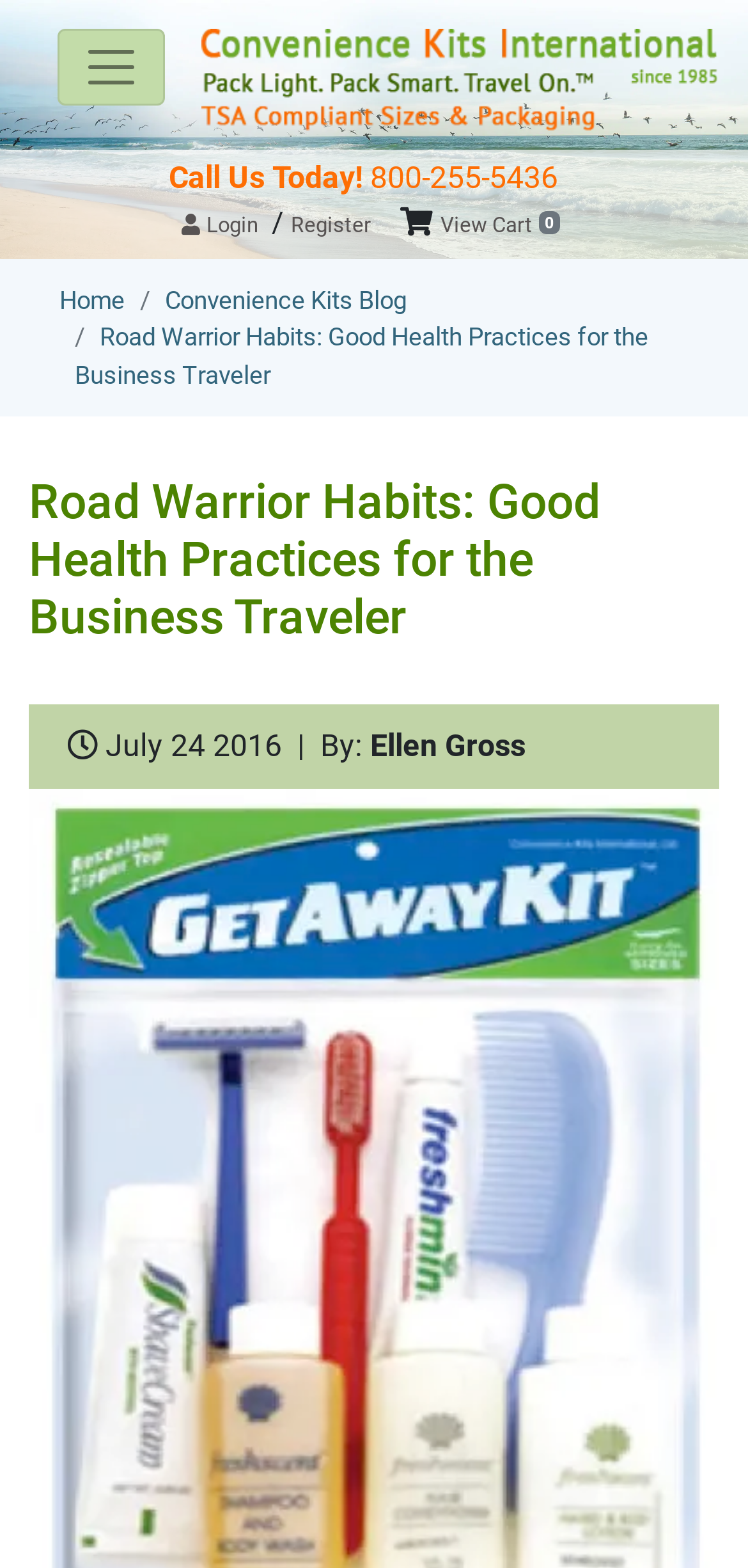Determine the bounding box coordinates of the region that needs to be clicked to achieve the task: "Register".

[0.389, 0.136, 0.497, 0.152]